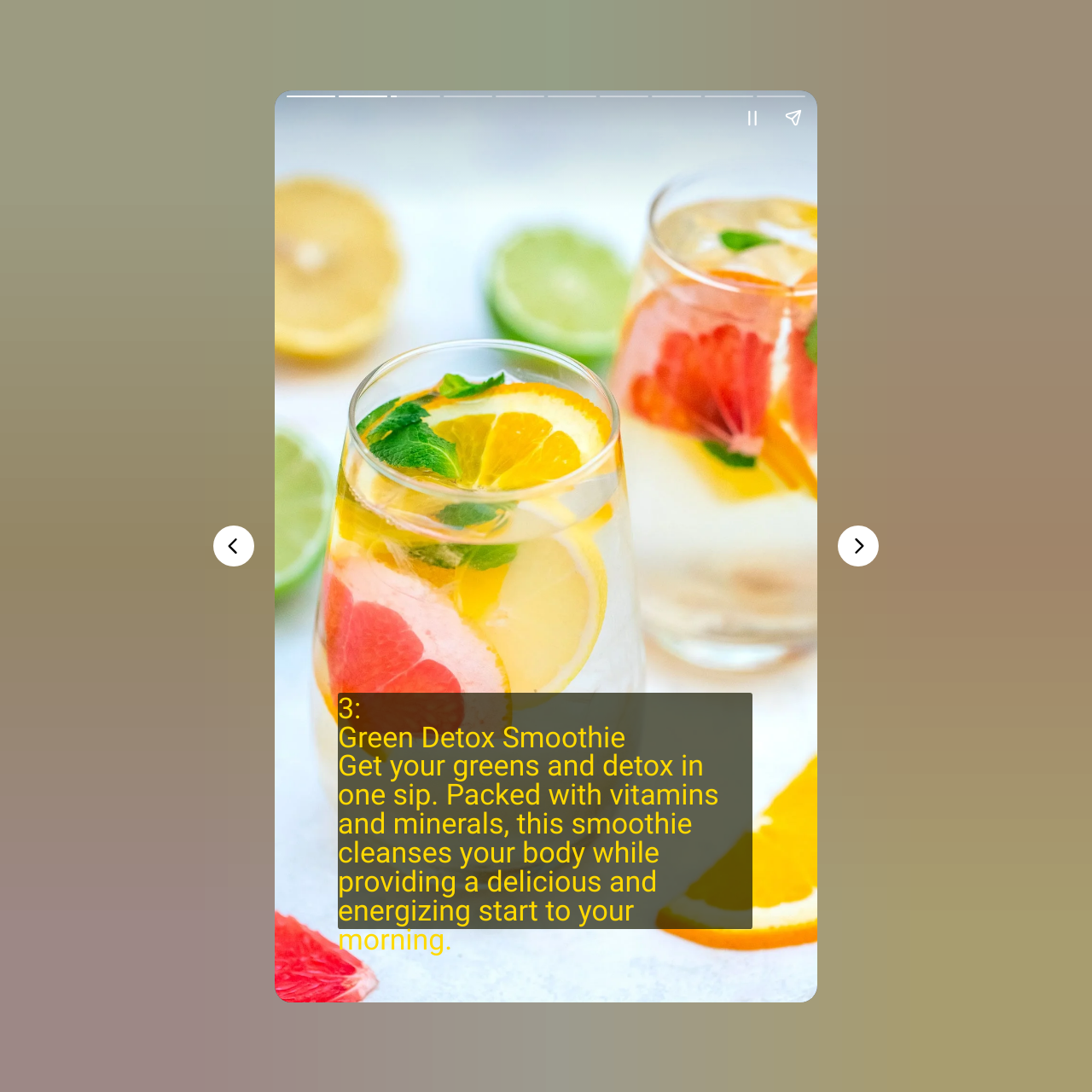Please look at the image and answer the question with a detailed explanation: What is the name of the first detox drink recipe?

The first detox drink recipe is mentioned in the heading element with the text '3: Green Detox Smoothie Get your greens and detox in one sip. Packed with vitamins and minerals, this smoothie cleanses your body while providing a delicious and energizing start to your morning.'